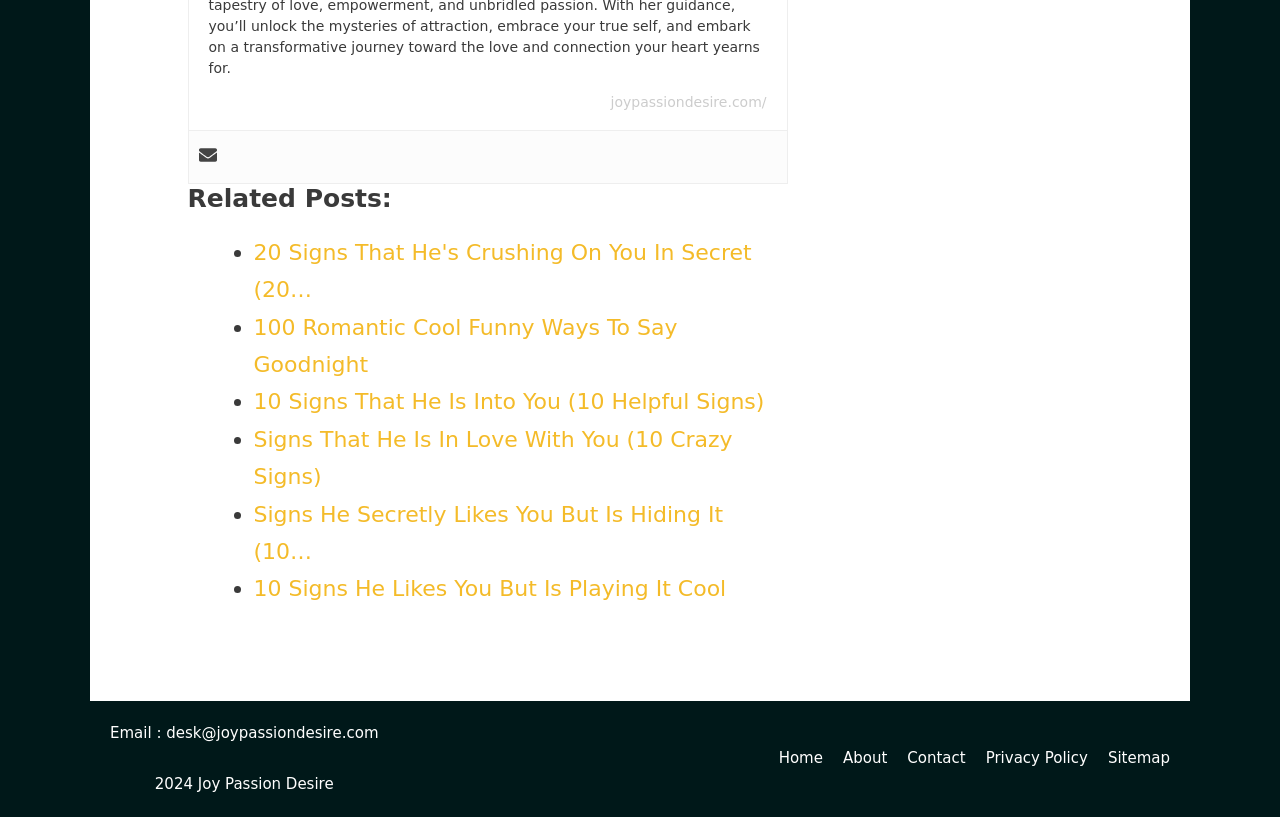Kindly determine the bounding box coordinates for the area that needs to be clicked to execute this instruction: "read about the website".

[0.659, 0.917, 0.693, 0.939]